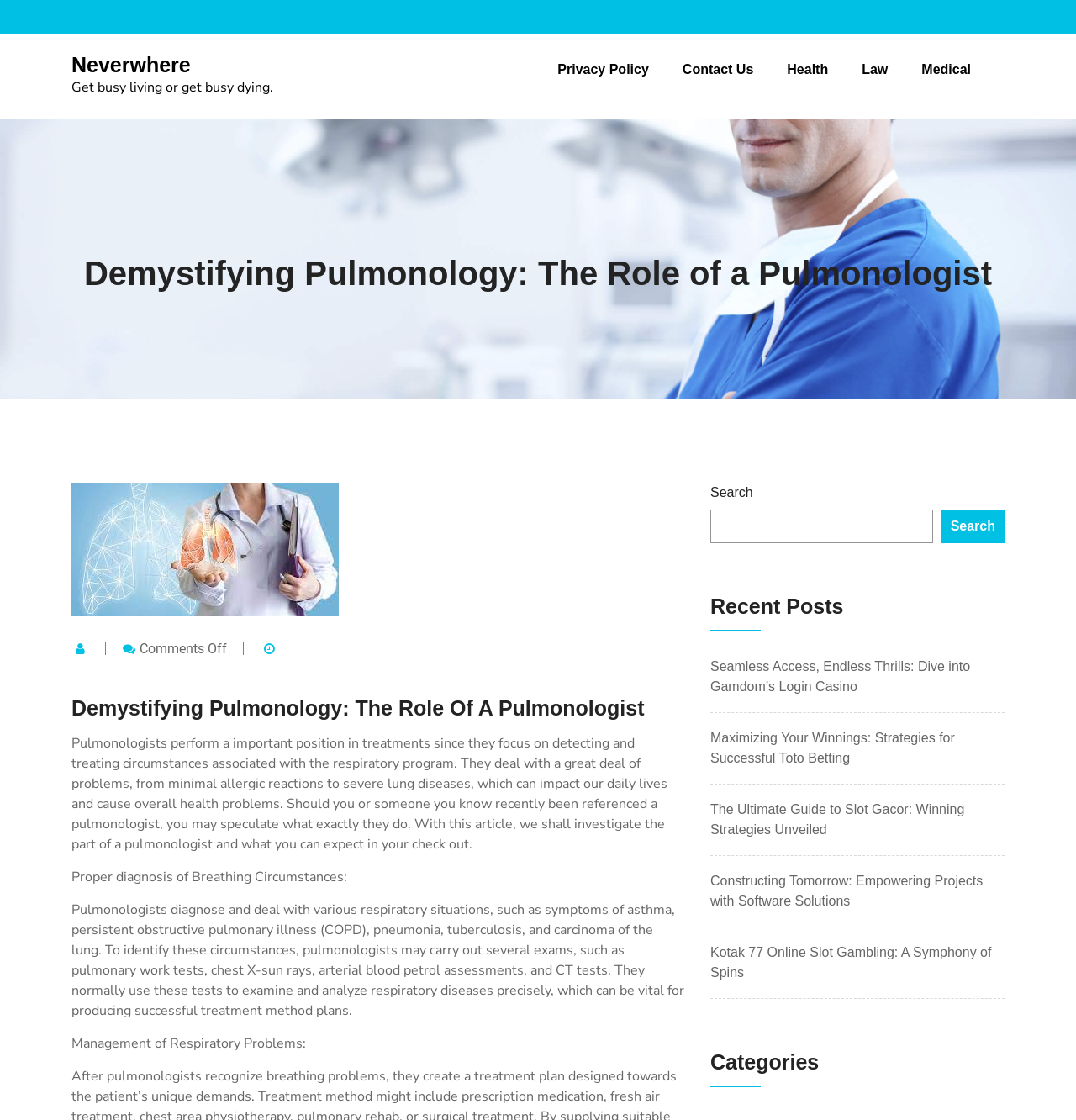Please locate the bounding box coordinates for the element that should be clicked to achieve the following instruction: "Visit the 'Health' category". Ensure the coordinates are given as four float numbers between 0 and 1, i.e., [left, top, right, bottom].

[0.731, 0.038, 0.77, 0.086]